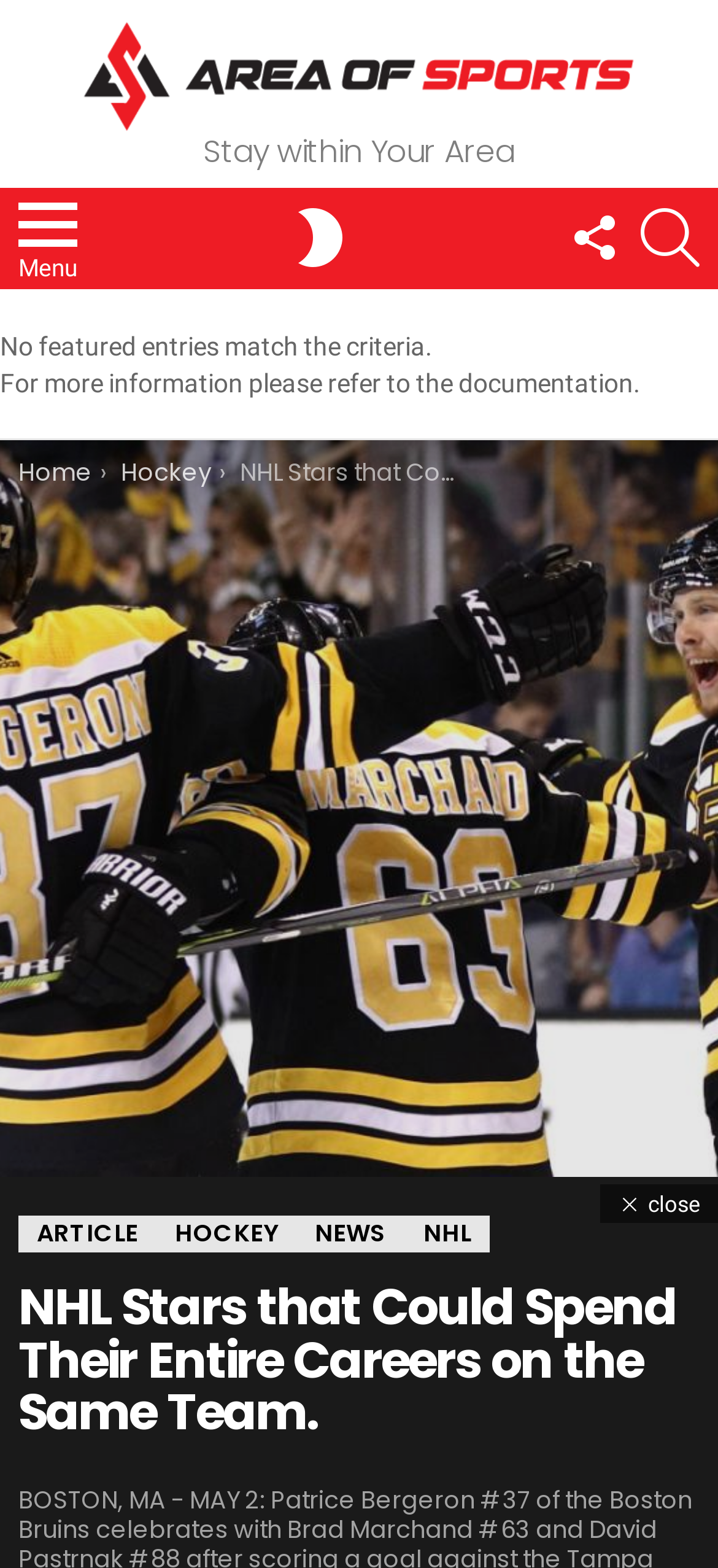What is the current article about?
Please utilize the information in the image to give a detailed response to the question.

The current article is about NHL stars that could spend their entire careers on the same team, as indicated by the heading 'NHL Stars that Could Spend Their Entire Careers on the Same Team.'